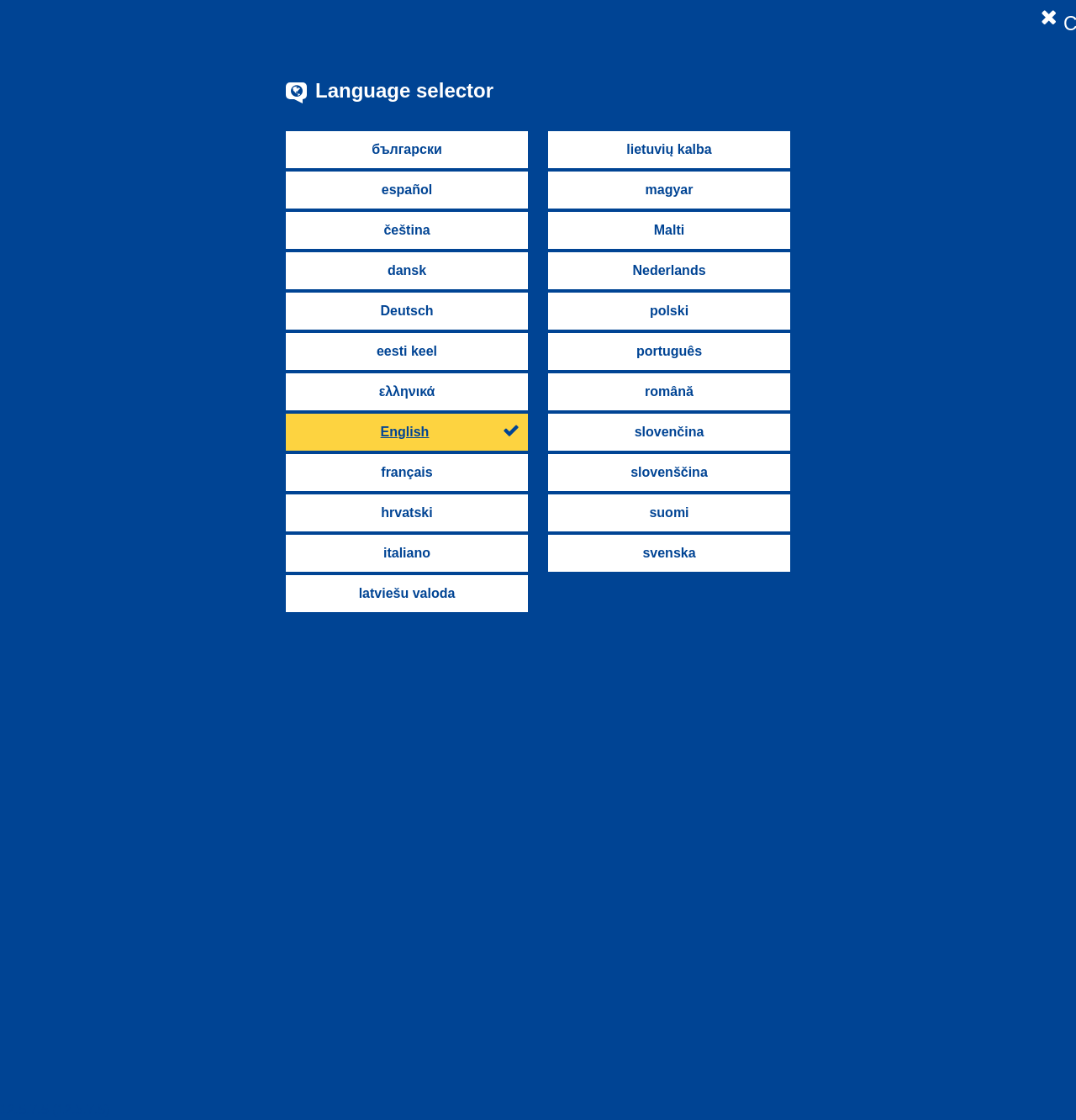What is the date of the last update?
We need a detailed and meticulous answer to the question.

The webpage's content was last updated on 08/10/2020, as indicated by the 'Last update' section at the bottom of the page.